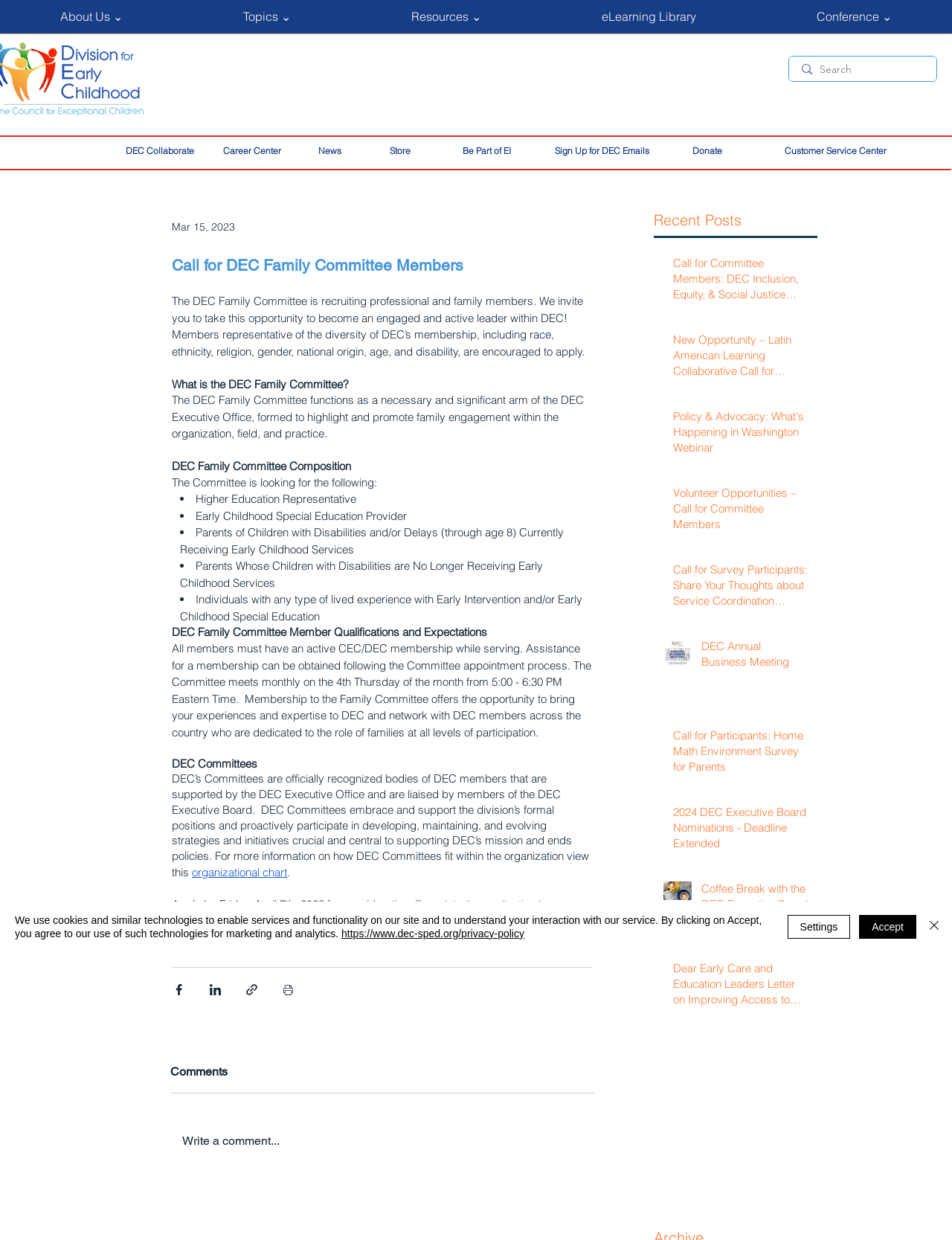What is the deadline to apply for the DEC Family Committee?
Answer the question with as much detail as possible.

The webpage states that applications should be submitted by Friday, April 7th, 2023, for consideration to join the DEC Family Committee.